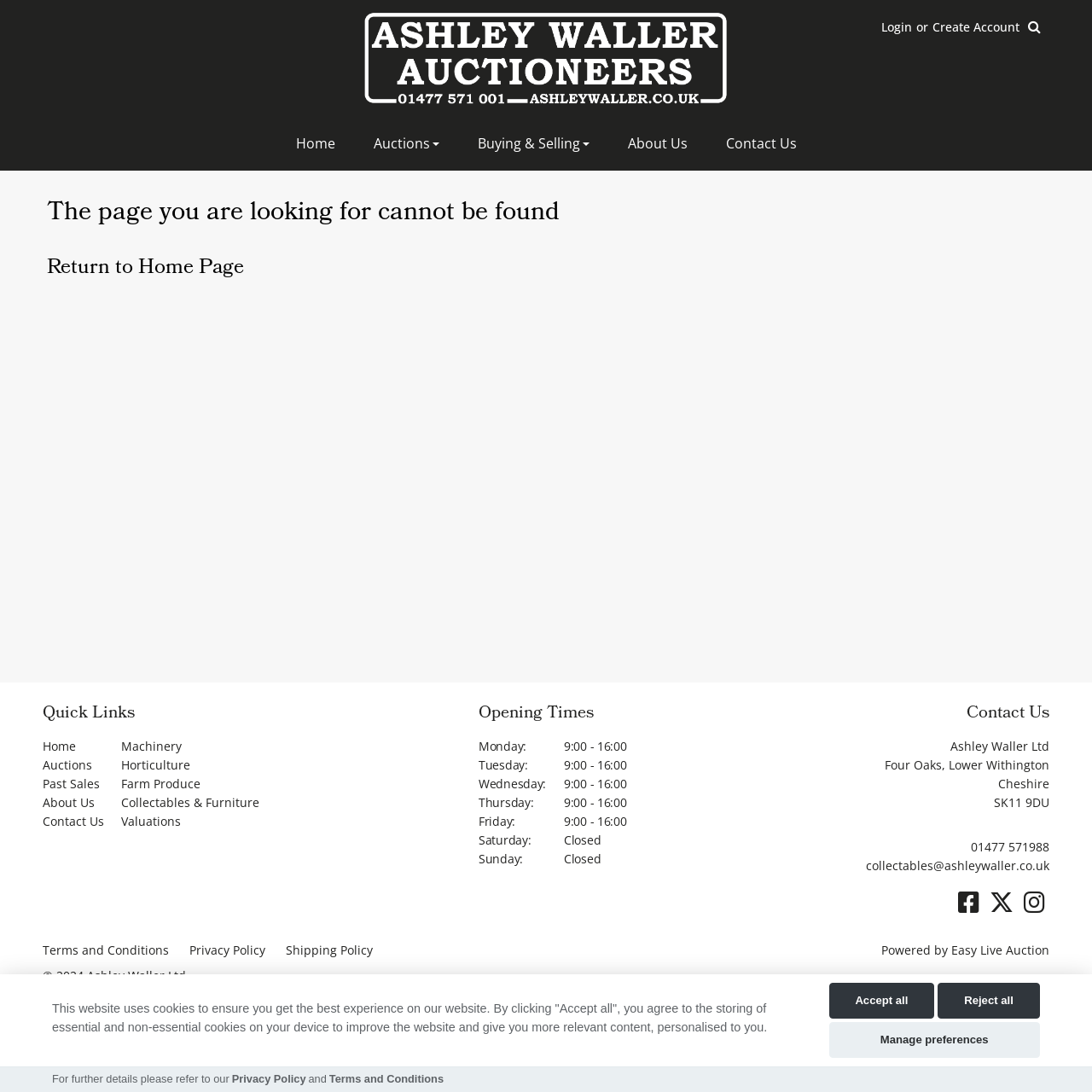Find the bounding box coordinates for the UI element that matches this description: "collectables@ashleywaller.co.uk".

[0.664, 0.785, 0.961, 0.802]